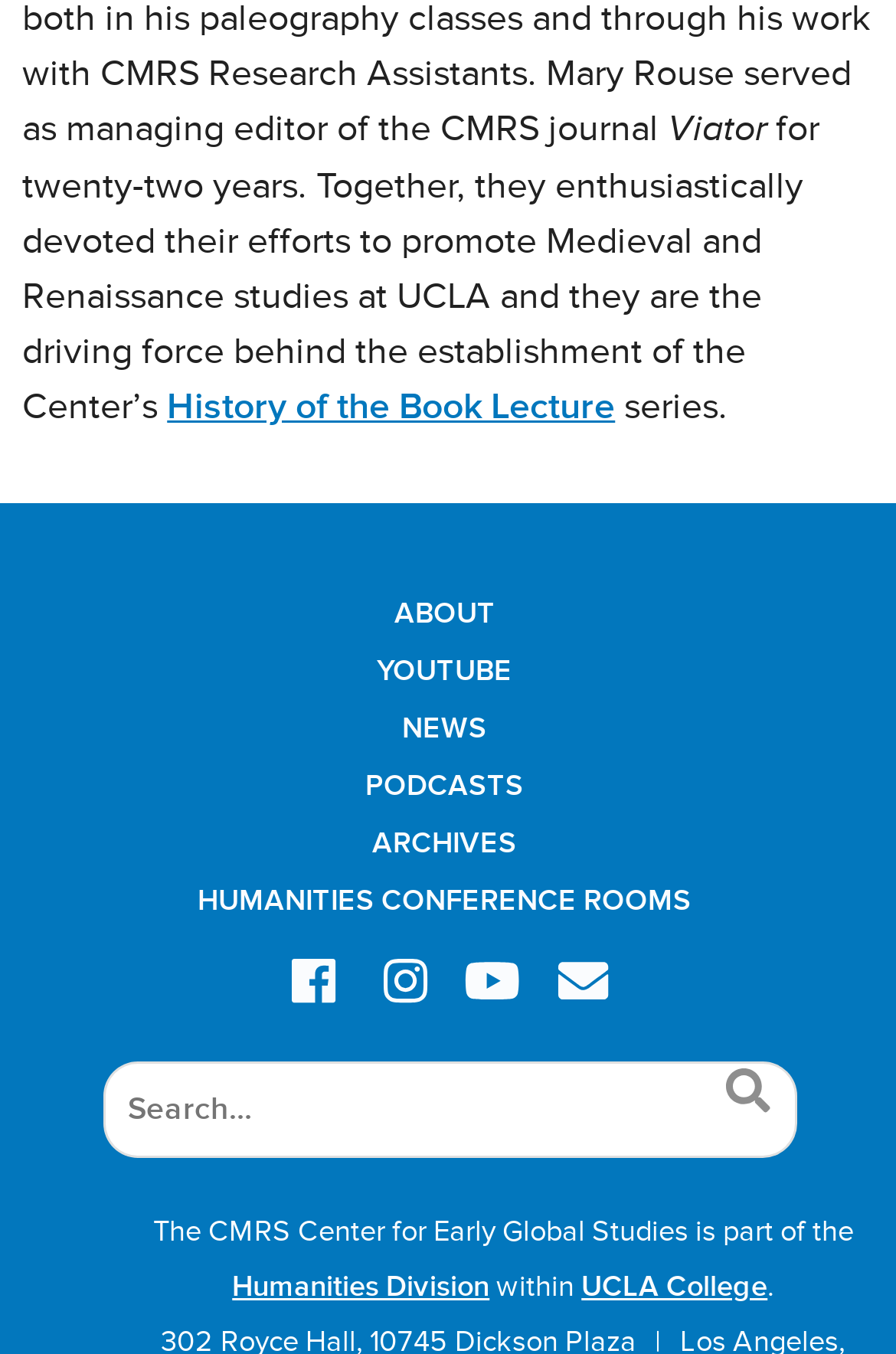How many links are there in the navigation menu?
Provide a detailed and extensive answer to the question.

The navigation menu is located in the middle of the webpage, and it contains 7 links: 'ABOUT', 'YOUTUBE', 'NEWS', 'PODCASTS', 'ARCHIVES', 'HUMANITIES CONFERENCE ROOMS', and an empty link.